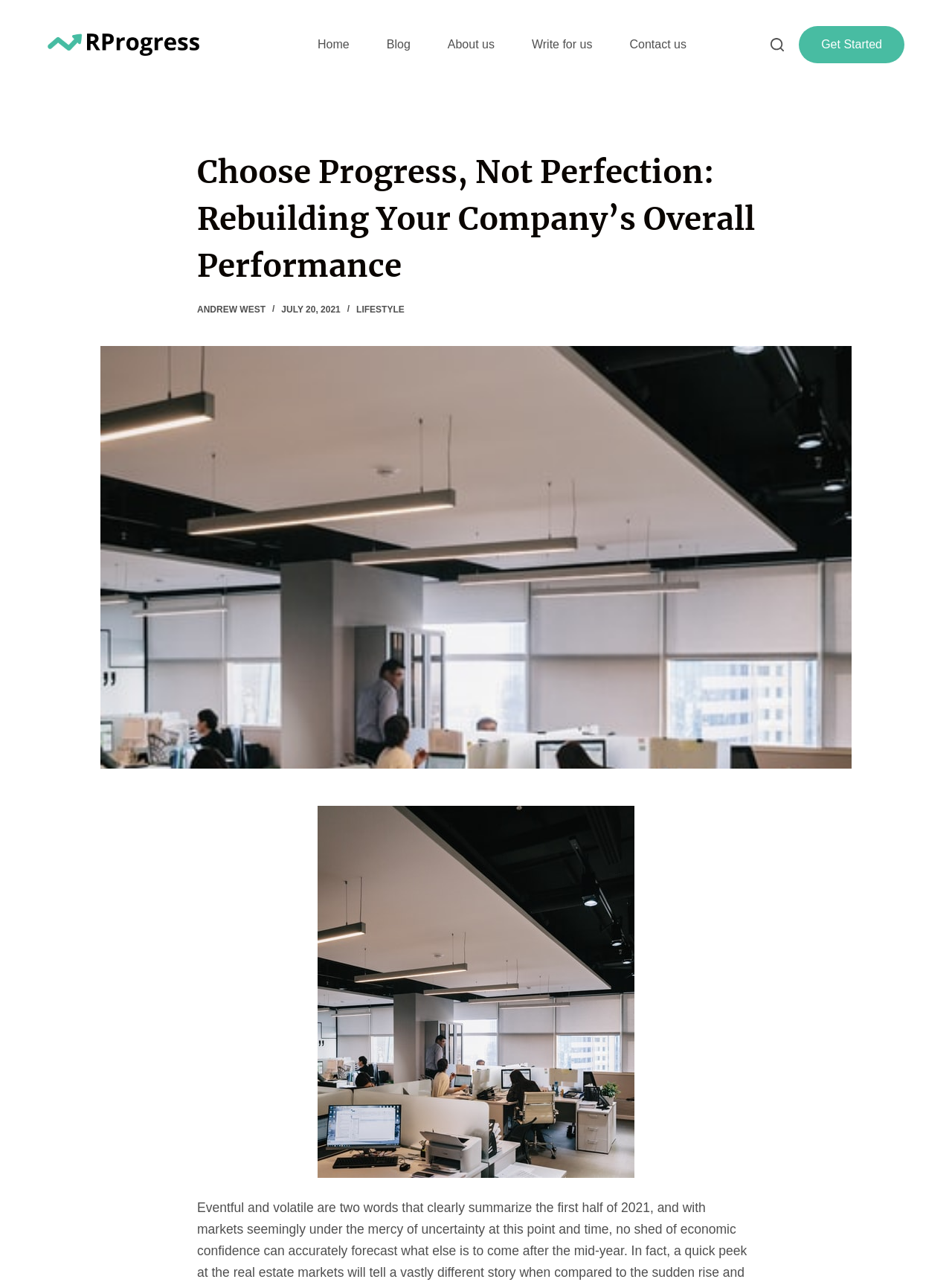Given the content of the image, can you provide a detailed answer to the question?
What is the category of the article?

The category of the article can be determined by looking at the link element with the text 'LIFESTYLE' in the header section of the webpage.